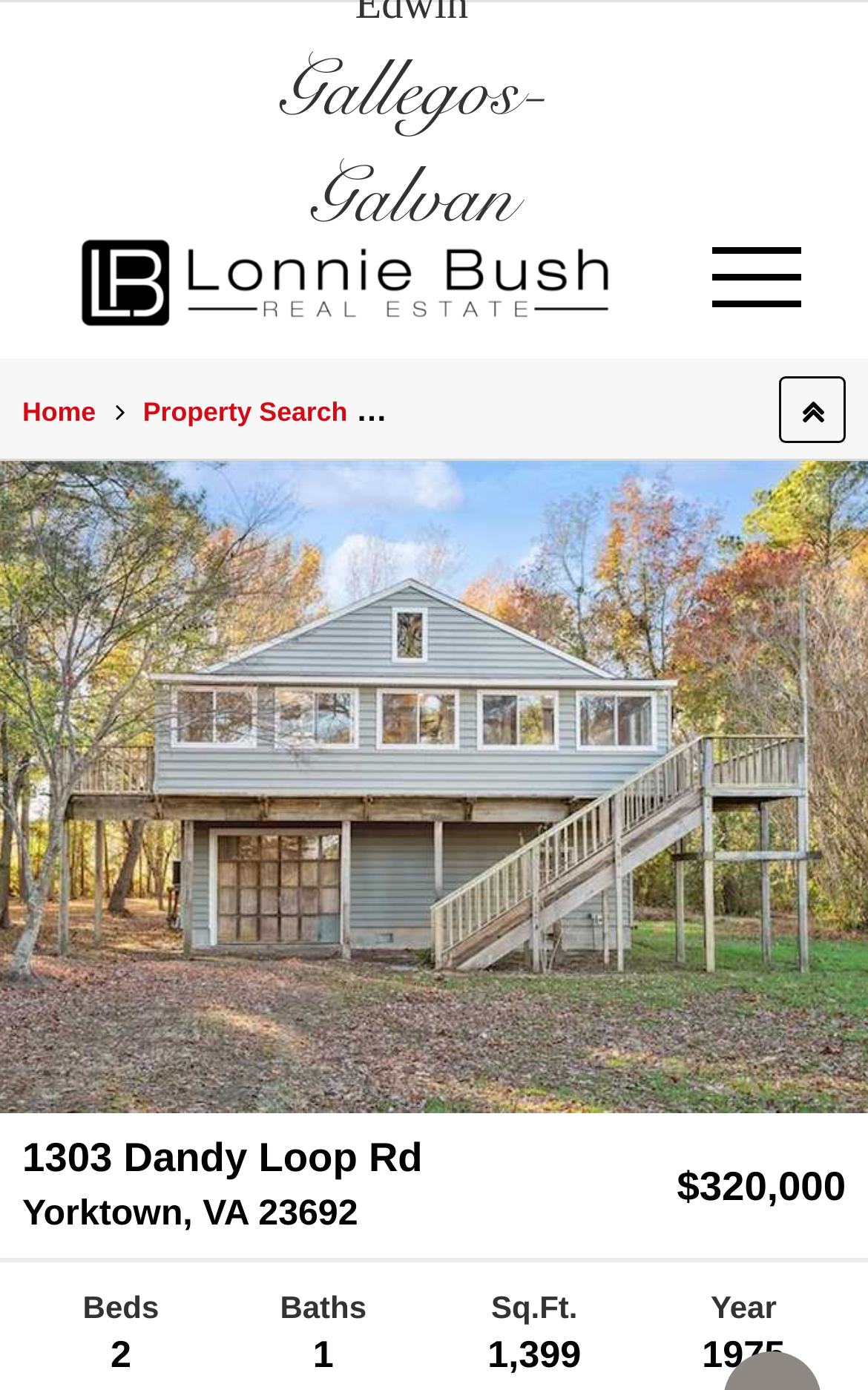How many bedrooms does the house have?
Provide a comprehensive and detailed answer to the question.

The webpage does not explicitly mention the number of bedrooms in the house. Although it mentions 'Beds' as a category, it does not provide a specific value.